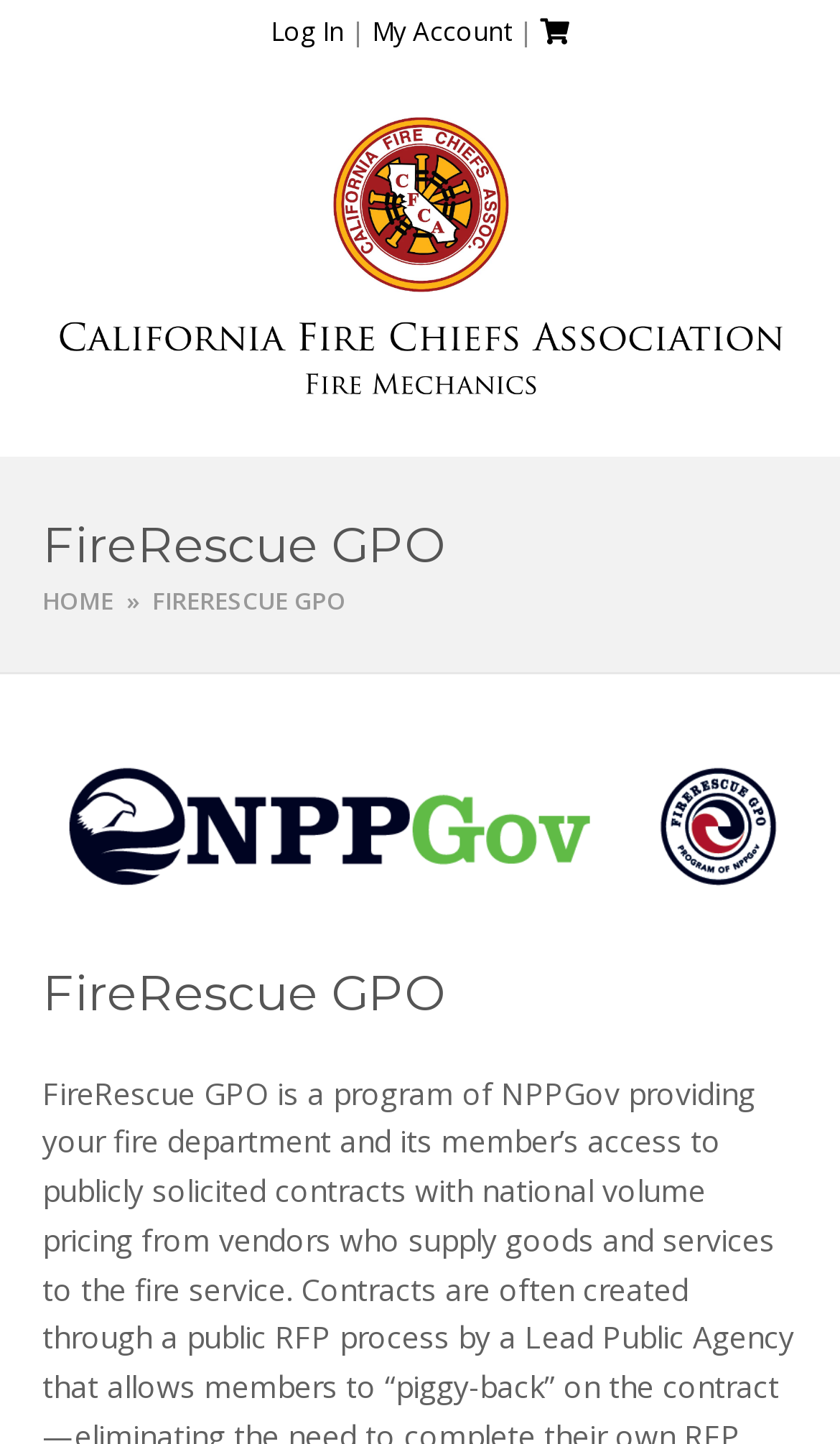Please determine the bounding box coordinates for the UI element described here. Use the format (top-left x, top-left y, bottom-right x, bottom-right y) with values bounded between 0 and 1: Home

[0.05, 0.404, 0.135, 0.426]